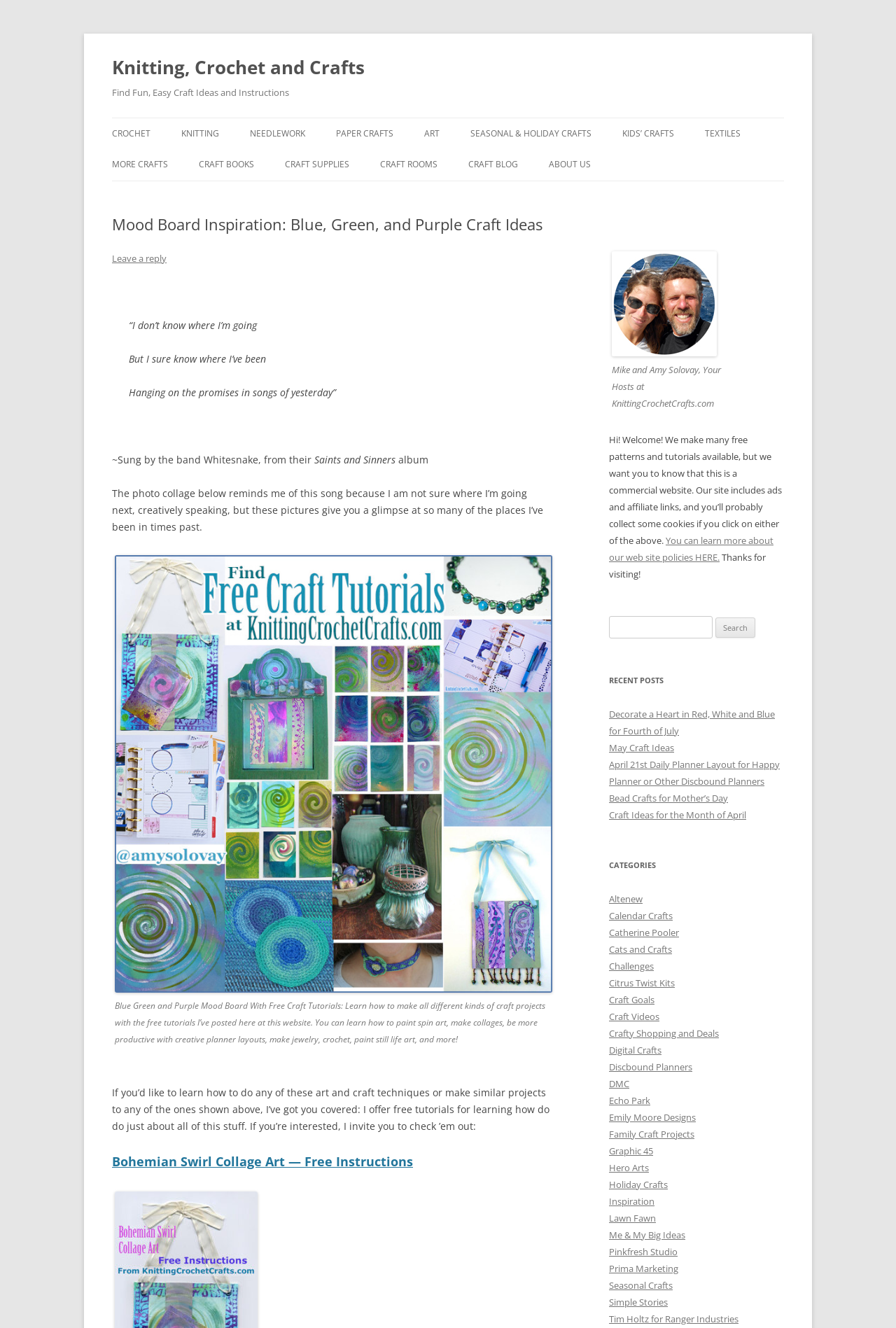Generate the main heading text from the webpage.

Knitting, Crochet and Crafts